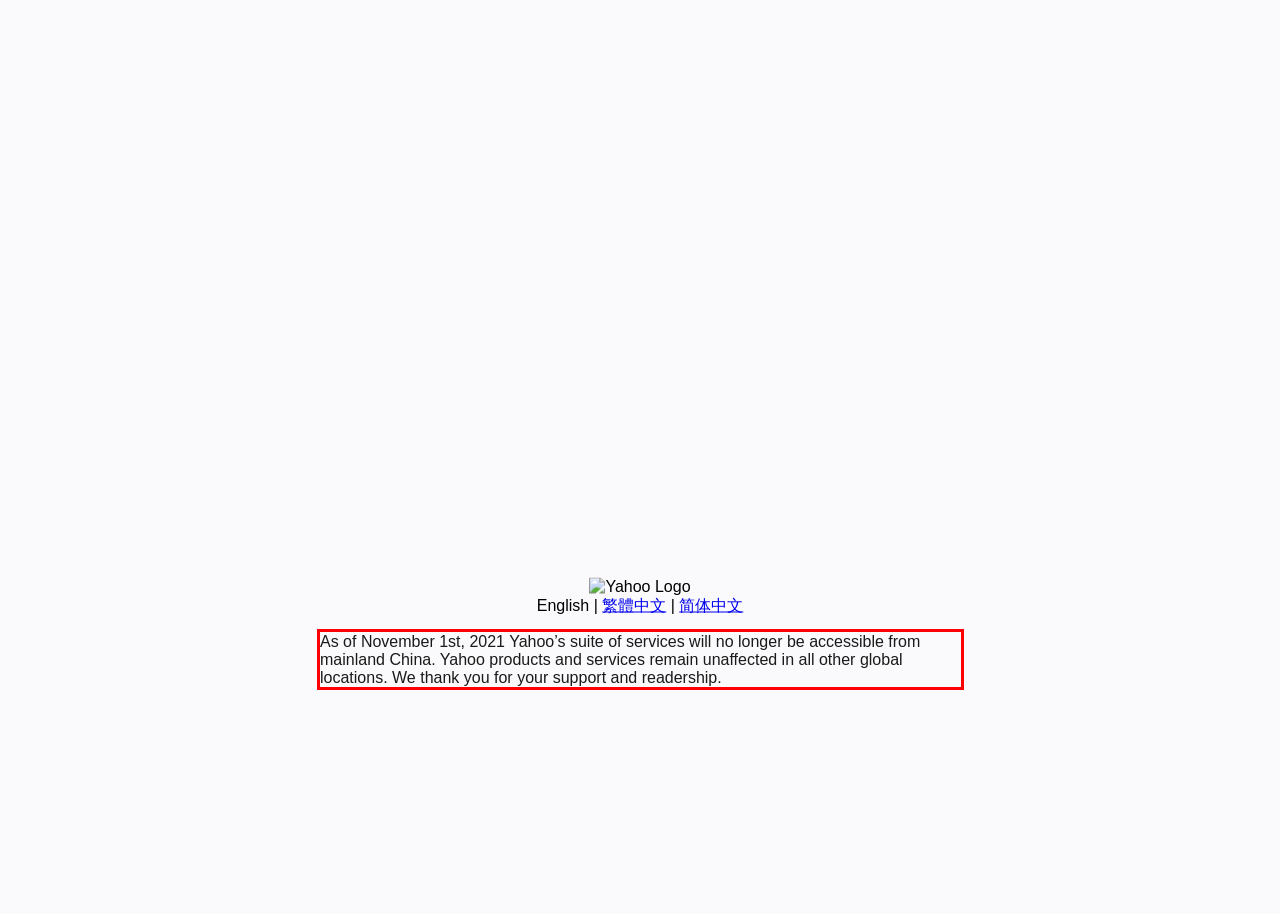Given a screenshot of a webpage with a red bounding box, please identify and retrieve the text inside the red rectangle.

As of November 1st, 2021 Yahoo’s suite of services will no longer be accessible from mainland China. Yahoo products and services remain unaffected in all other global locations. We thank you for your support and readership.